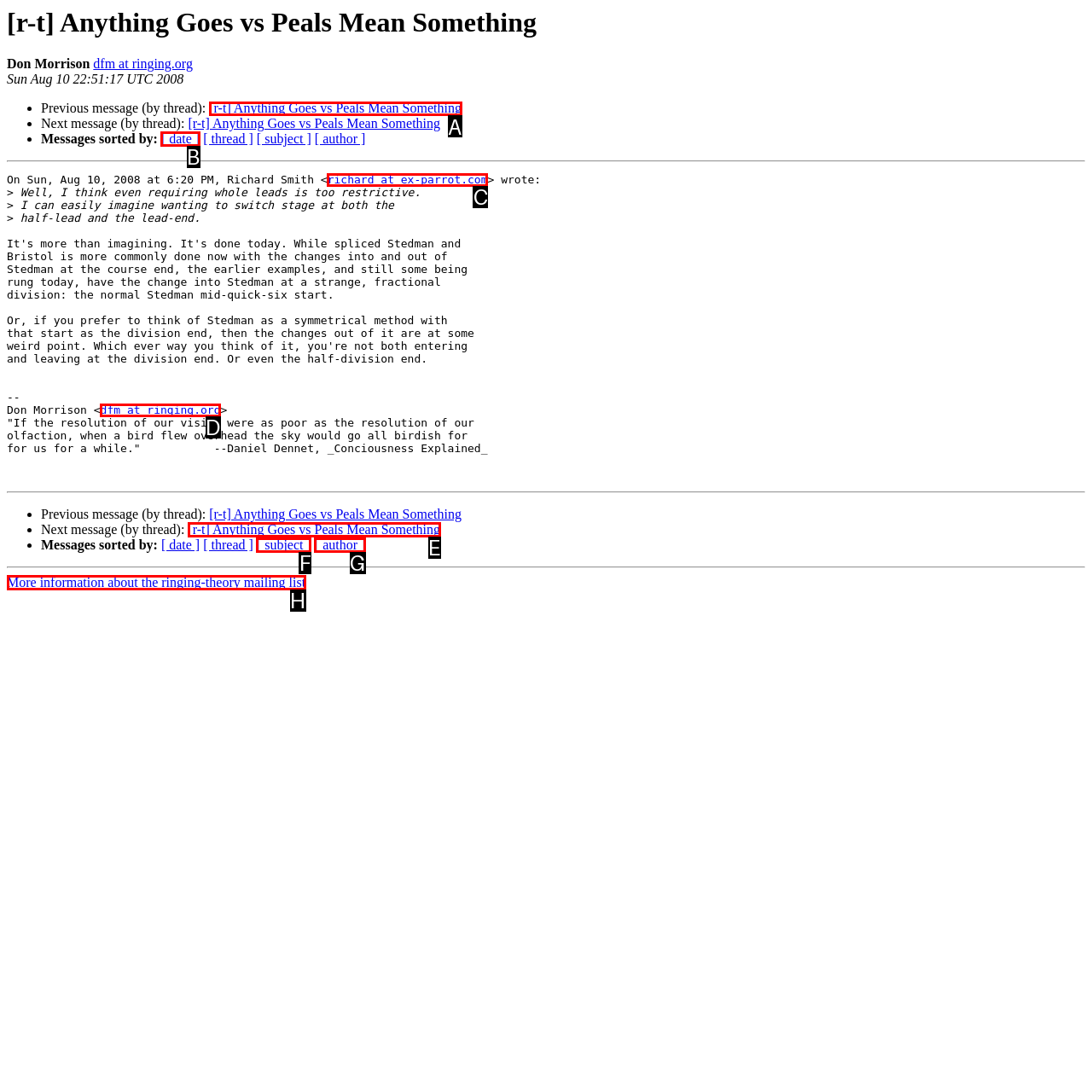Tell me which element should be clicked to achieve the following objective: View previous message
Reply with the letter of the correct option from the displayed choices.

A